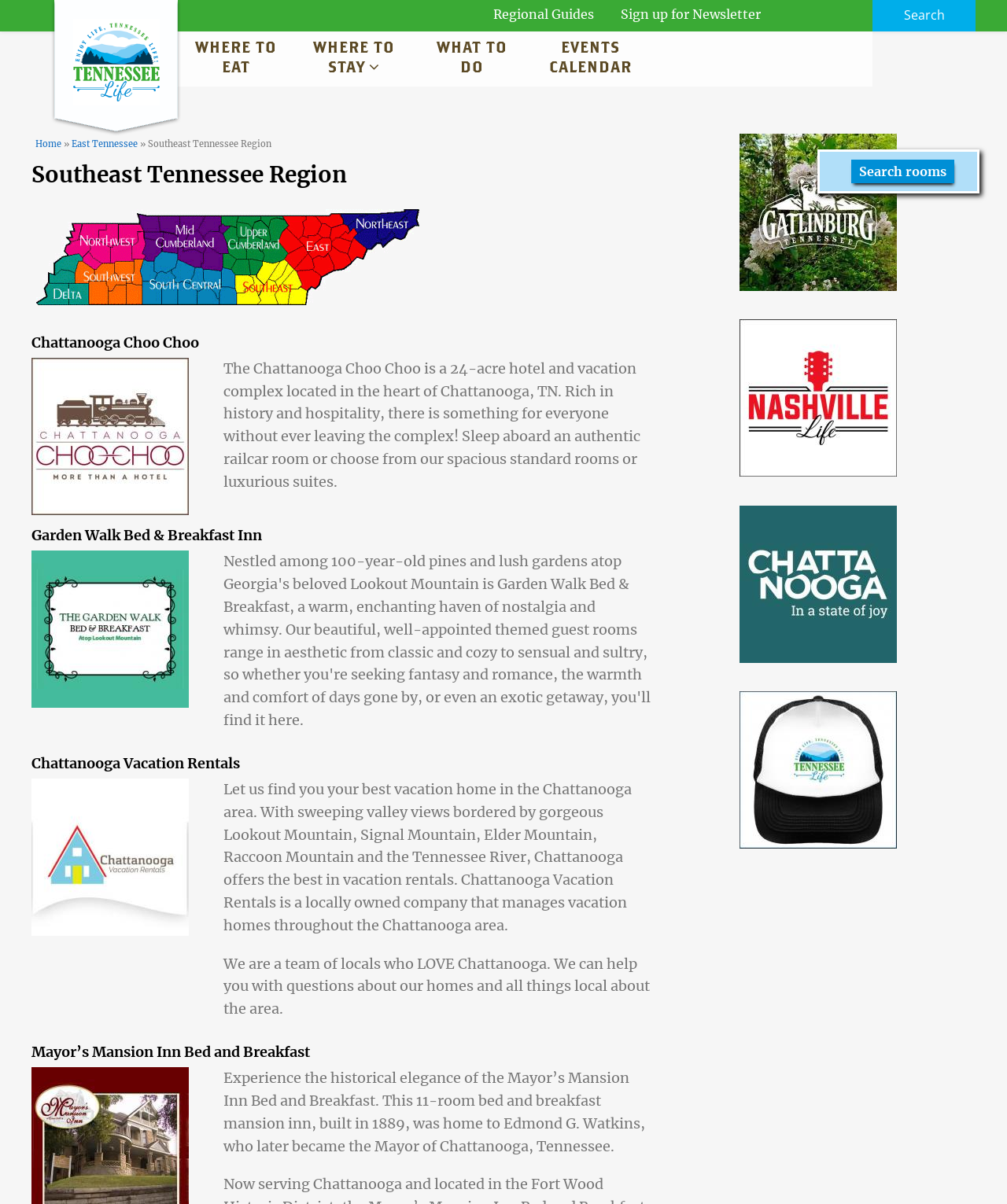Create an in-depth description of the webpage, covering main sections.

The webpage is about the Southeast Tennessee Region, specifically highlighting various attractions, accommodations, and activities in the area. At the top of the page, there is a logo image and a navigation menu with links to "Close", "Search", "Regional Guides", and "Sign up for Newsletter". 

Below the navigation menu, there are four prominent links: "WHERE TO EAT", "WHERE TO STAY", "WHAT TO DO", and "EVENTS CALENDAR". These links are positioned horizontally, taking up about half of the page's width.

On the left side of the page, there is a section with a heading "You are here" followed by a breadcrumb trail showing the current location: "Home" > "East Tennessee" > "Southeast Tennessee Region". Below this section, there is a large heading "Southeast Tennessee Region" and an image that takes up about half of the page's width.

The main content of the page is divided into several sections, each highlighting a specific attraction or accommodation in the Southeast Tennessee Region. These sections include "Chattanooga Choo Choo", "Garden Walk Bed & Breakfast Inn", "Chattanooga Vacation Rentals", "Mayor’s Mansion Inn Bed and Breakfast", and others. Each section has a heading, a brief description, and an image.

On the right side of the page, there is a complementary section with links to other Tennessee regions, including Gatlinburg, Nashville, and Chattanooga. Each link has a corresponding image. Additionally, there is a link to "Tennessee Life Ball Caps, cups, shirts and gear!" with an image.